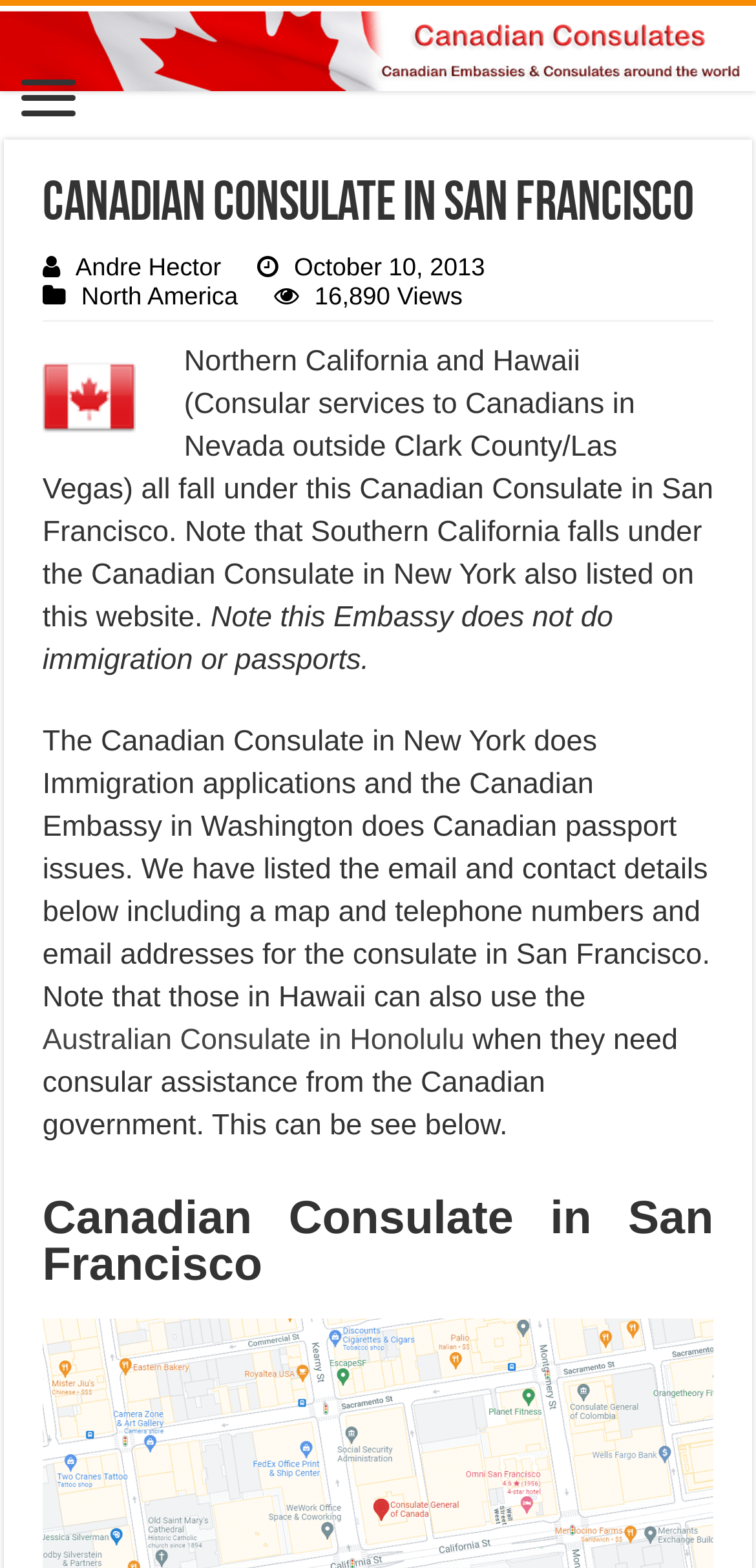Find the bounding box of the web element that fits this description: "Australian Consulate in Honolulu".

[0.056, 0.653, 0.614, 0.674]